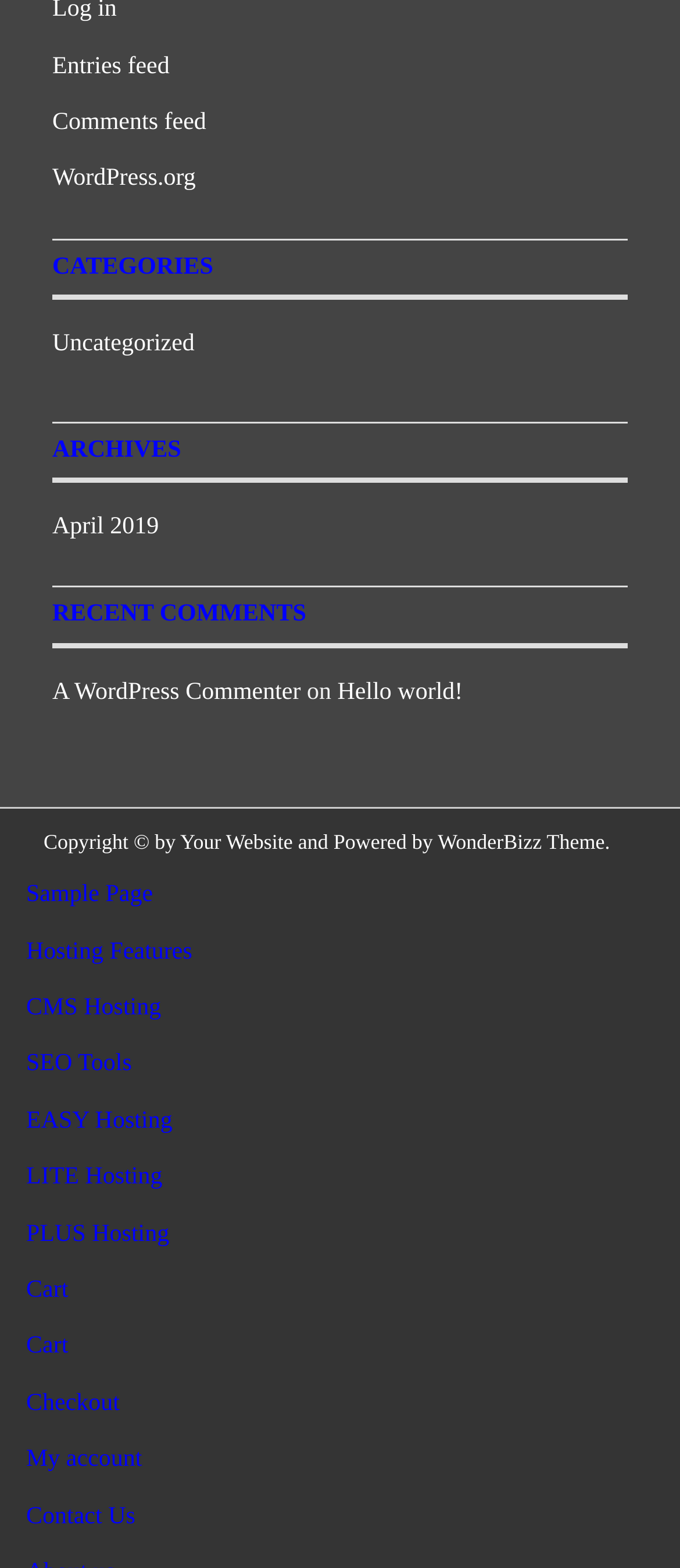Find the bounding box coordinates for the HTML element specified by: "My account".

[0.038, 0.923, 0.209, 0.939]